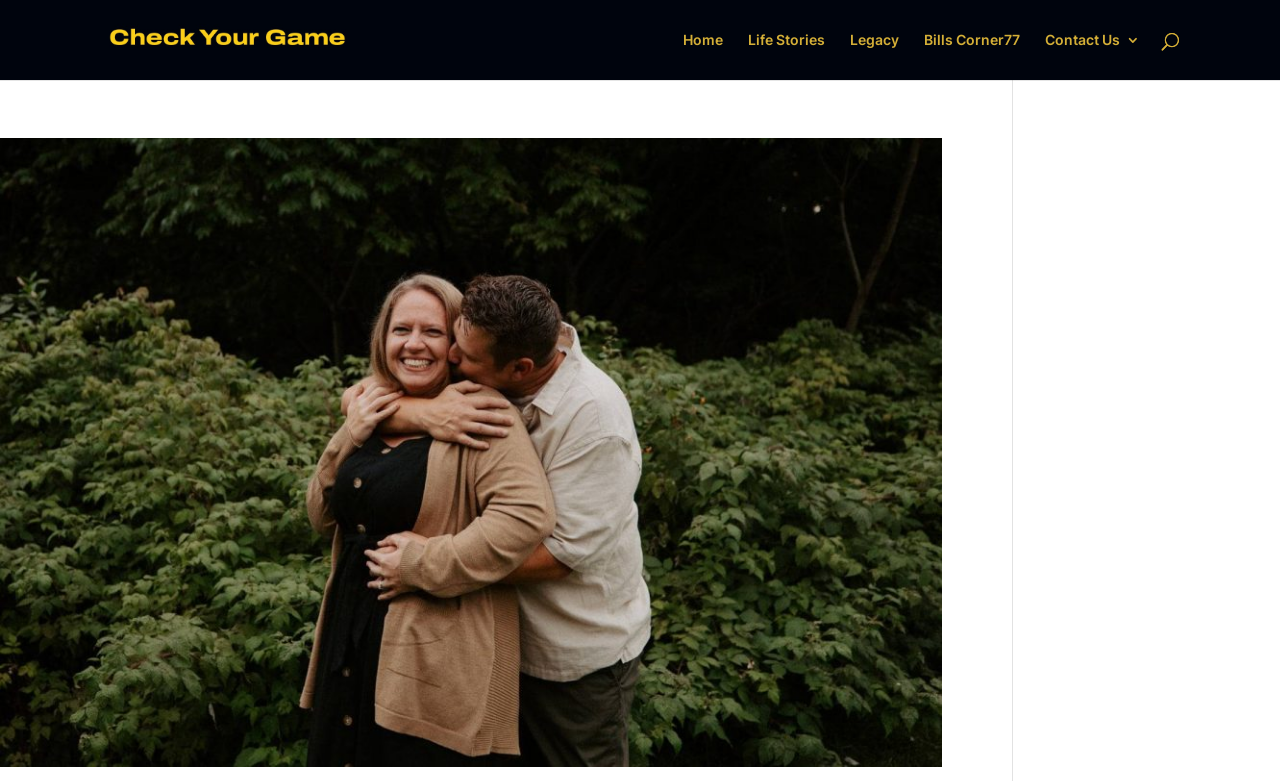What is the name of the first link on the top?
Look at the image and respond with a one-word or short-phrase answer.

Check Your Game